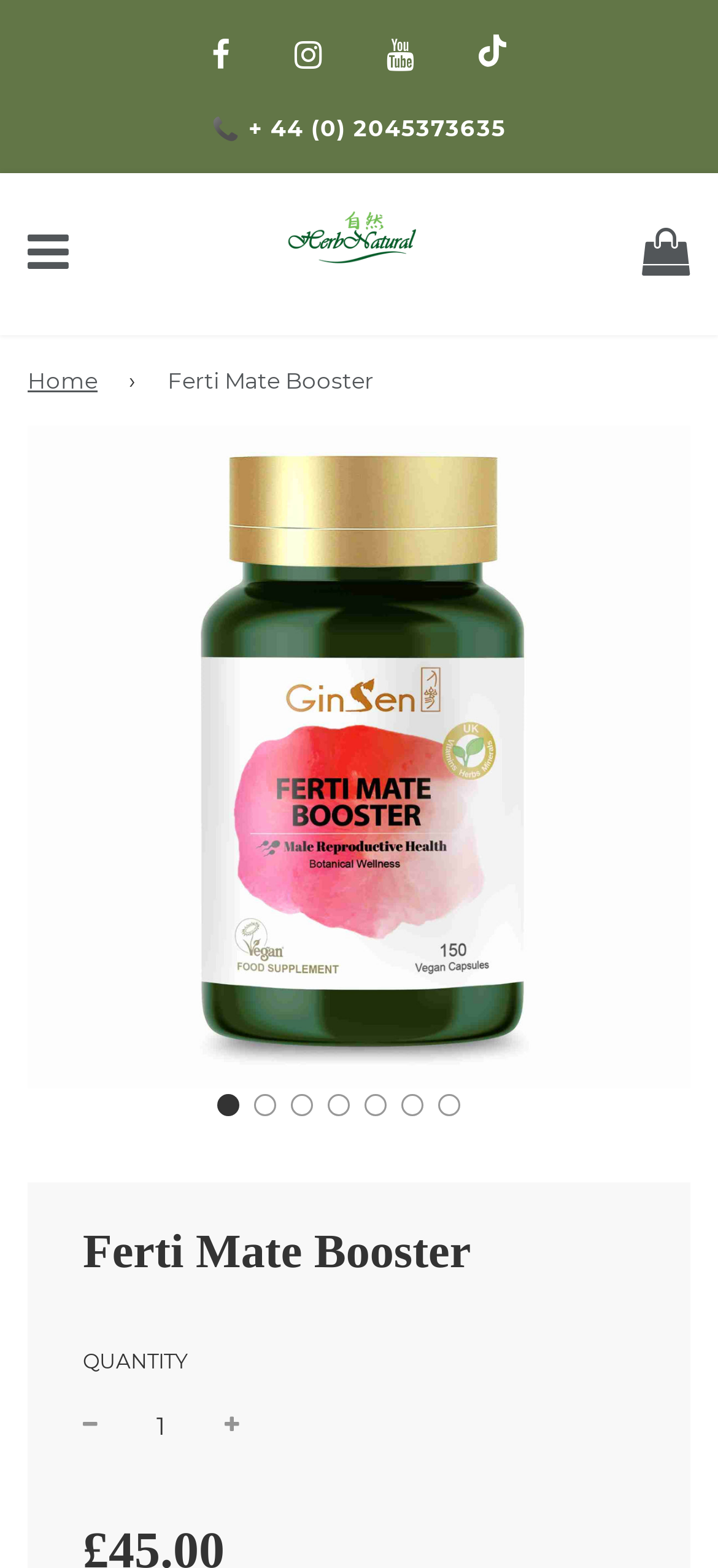Please identify the bounding box coordinates of the element I should click to complete this instruction: 'Increase quantity'. The coordinates should be given as four float numbers between 0 and 1, like this: [left, top, right, bottom].

[0.313, 0.891, 0.333, 0.927]